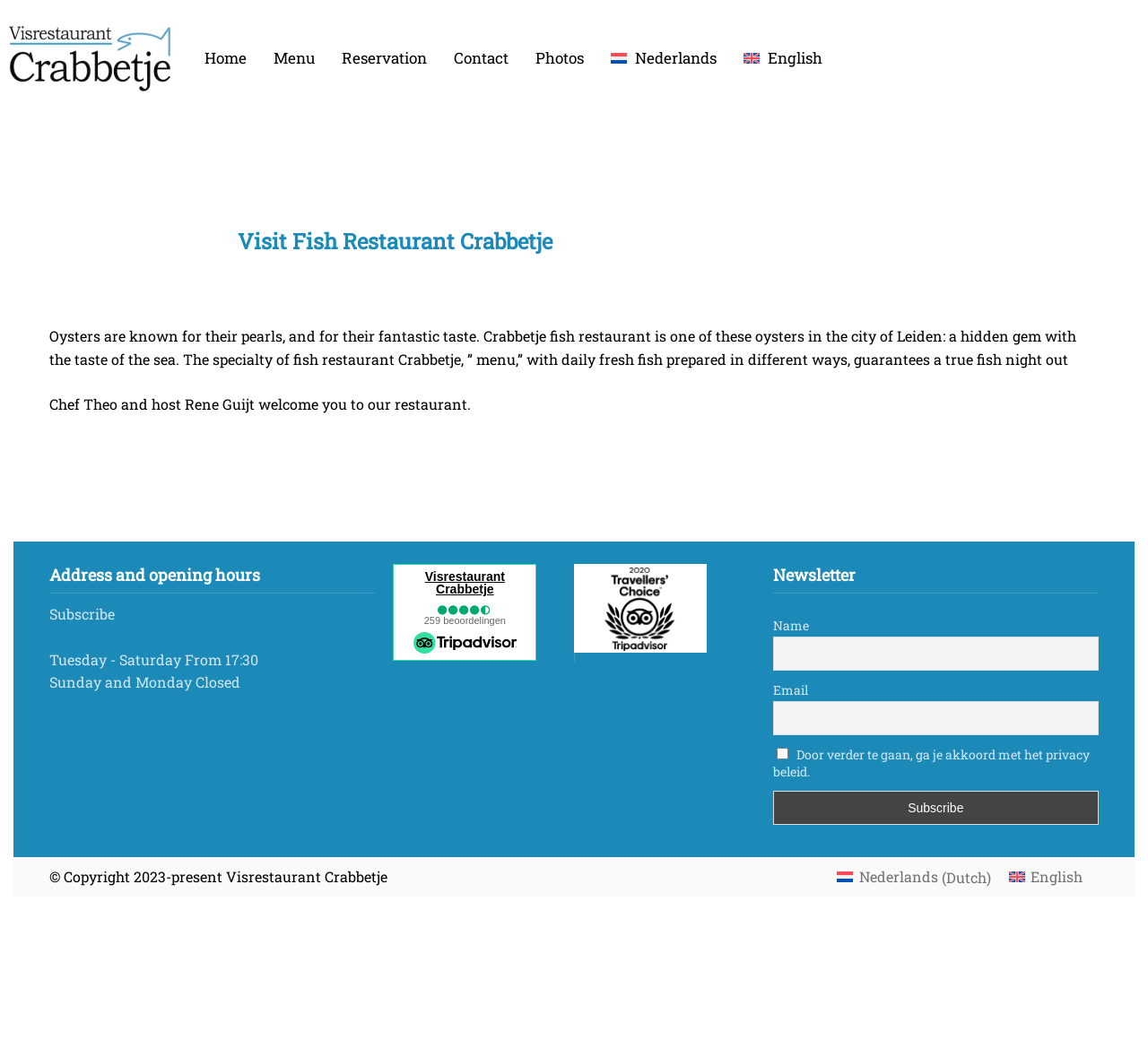Please identify the bounding box coordinates of the element that needs to be clicked to execute the following command: "Click the 'Tripadvisor' link". Provide the bounding box using four float numbers between 0 and 1, formatted as [left, top, right, bottom].

[0.36, 0.605, 0.45, 0.618]